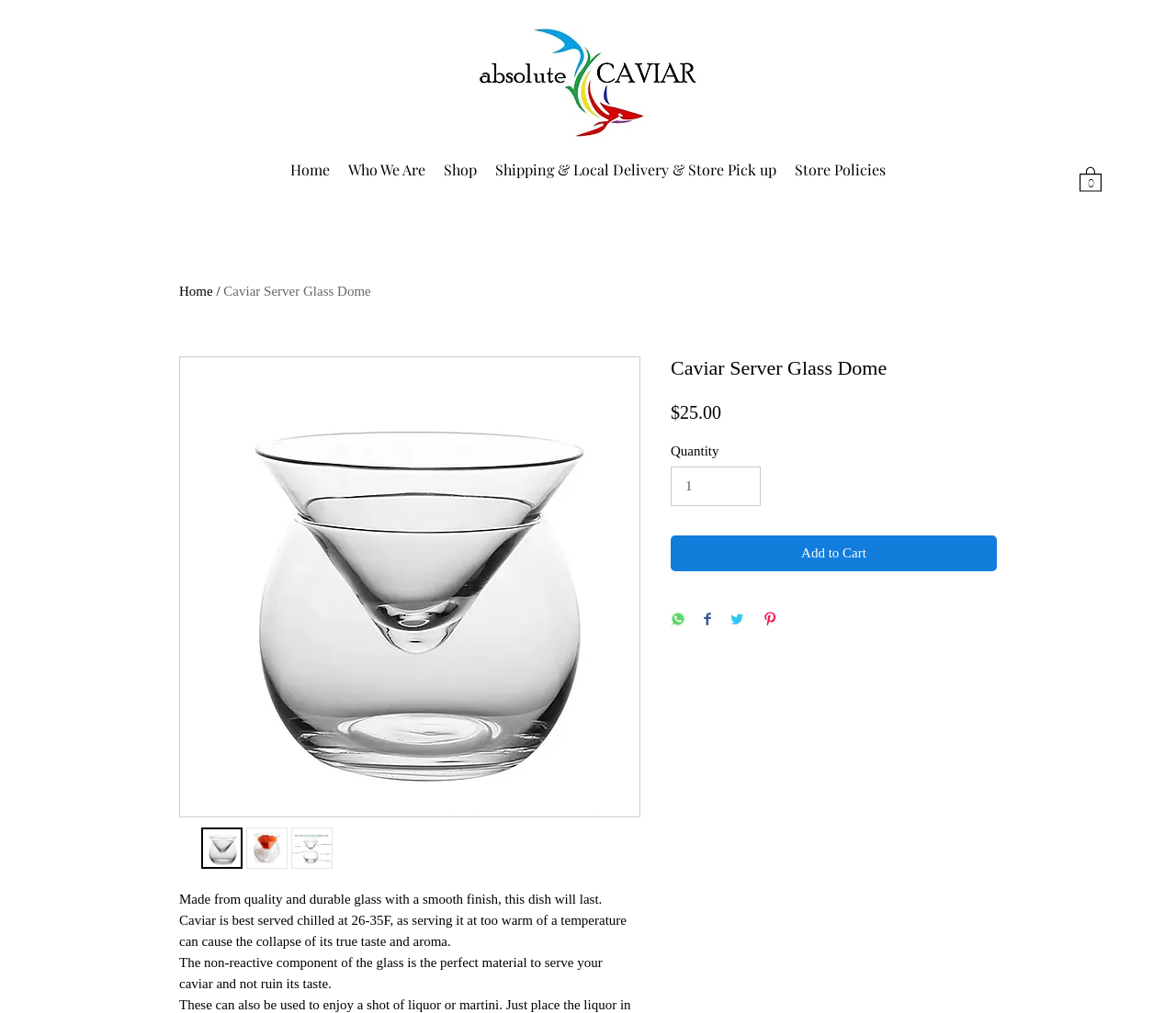What is the purpose of the glass material in the Caviar Server Glass Dome?
Using the image, provide a detailed and thorough answer to the question.

I found the purpose of the glass material in the Caviar Server Glass Dome by reading the product description, which states that the non-reactive component of the glass is the perfect material to serve caviar and not ruin its taste.